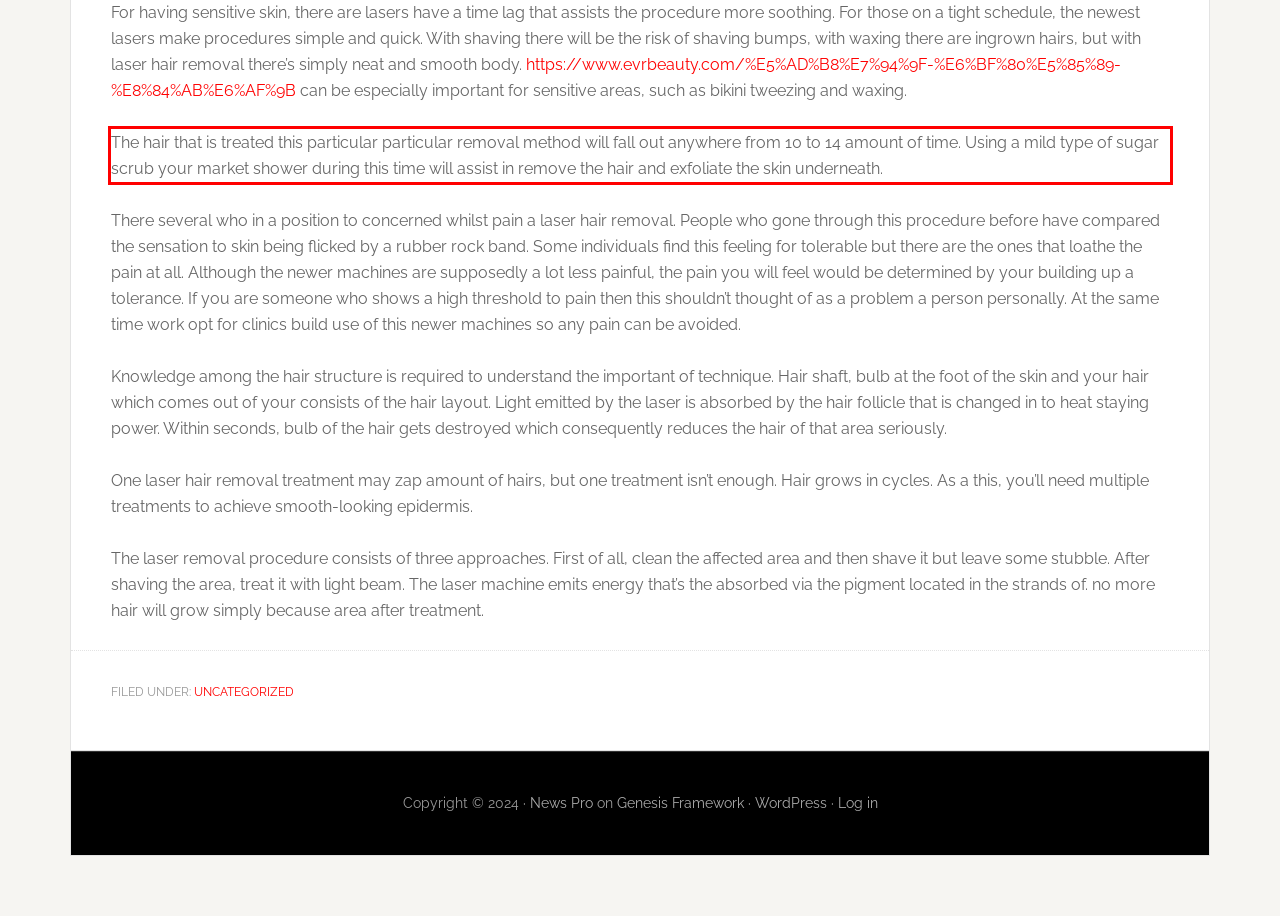With the given screenshot of a webpage, locate the red rectangle bounding box and extract the text content using OCR.

The hair that is treated this particular particular removal method will fall out anywhere from 10 to 14 amount of time. Using a mild type of sugar scrub your market shower during this time will assist in remove the hair and exfoliate the skin underneath.